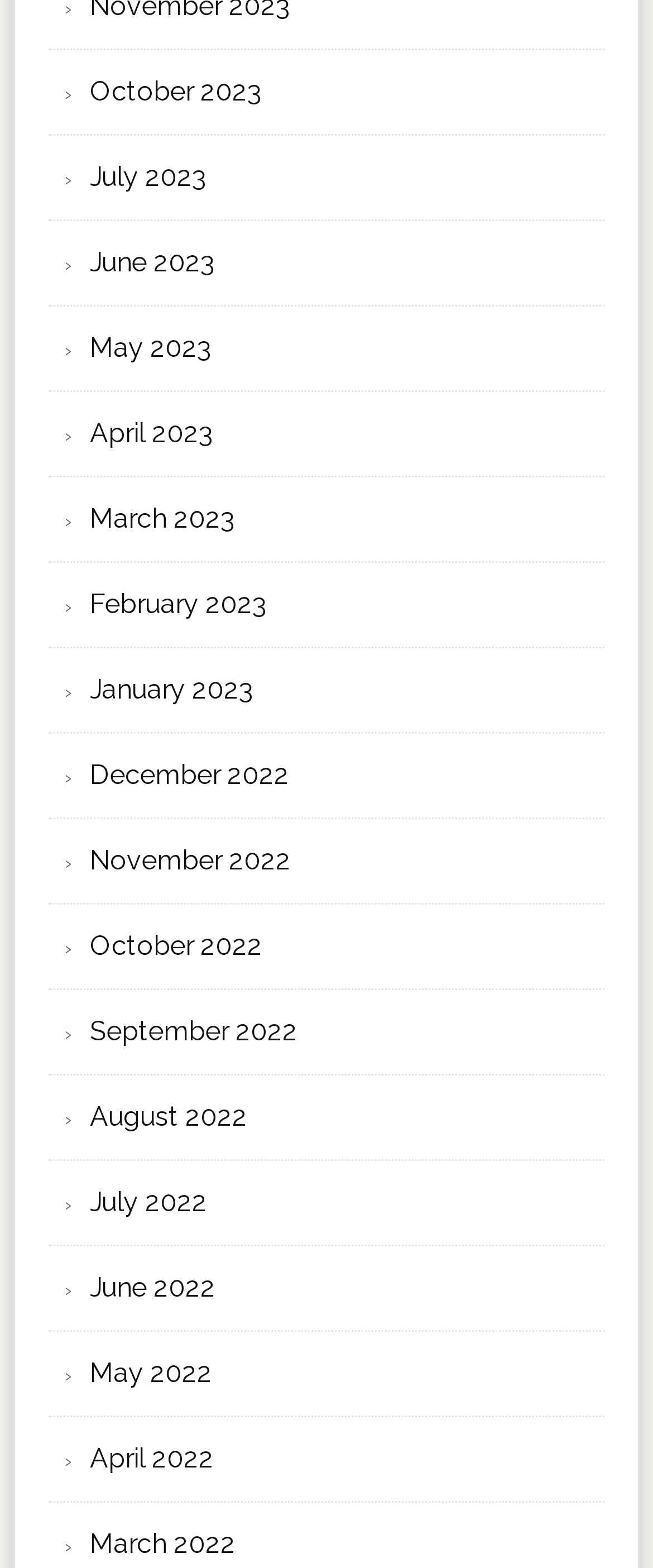Is there a link for August 2023?
Please answer using one word or phrase, based on the screenshot.

No